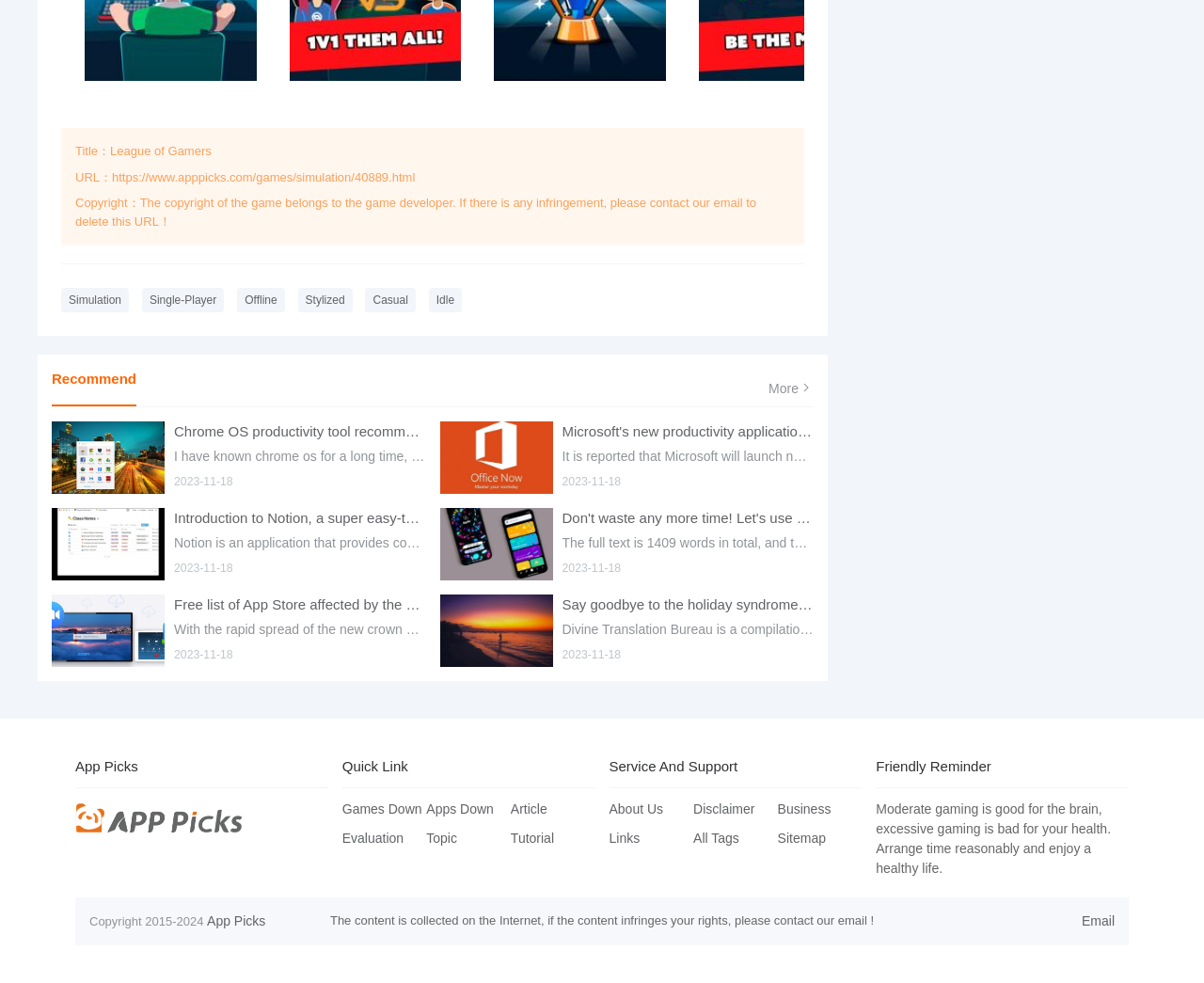Please respond in a single word or phrase: 
How many app recommendations are listed on the webpage?

5